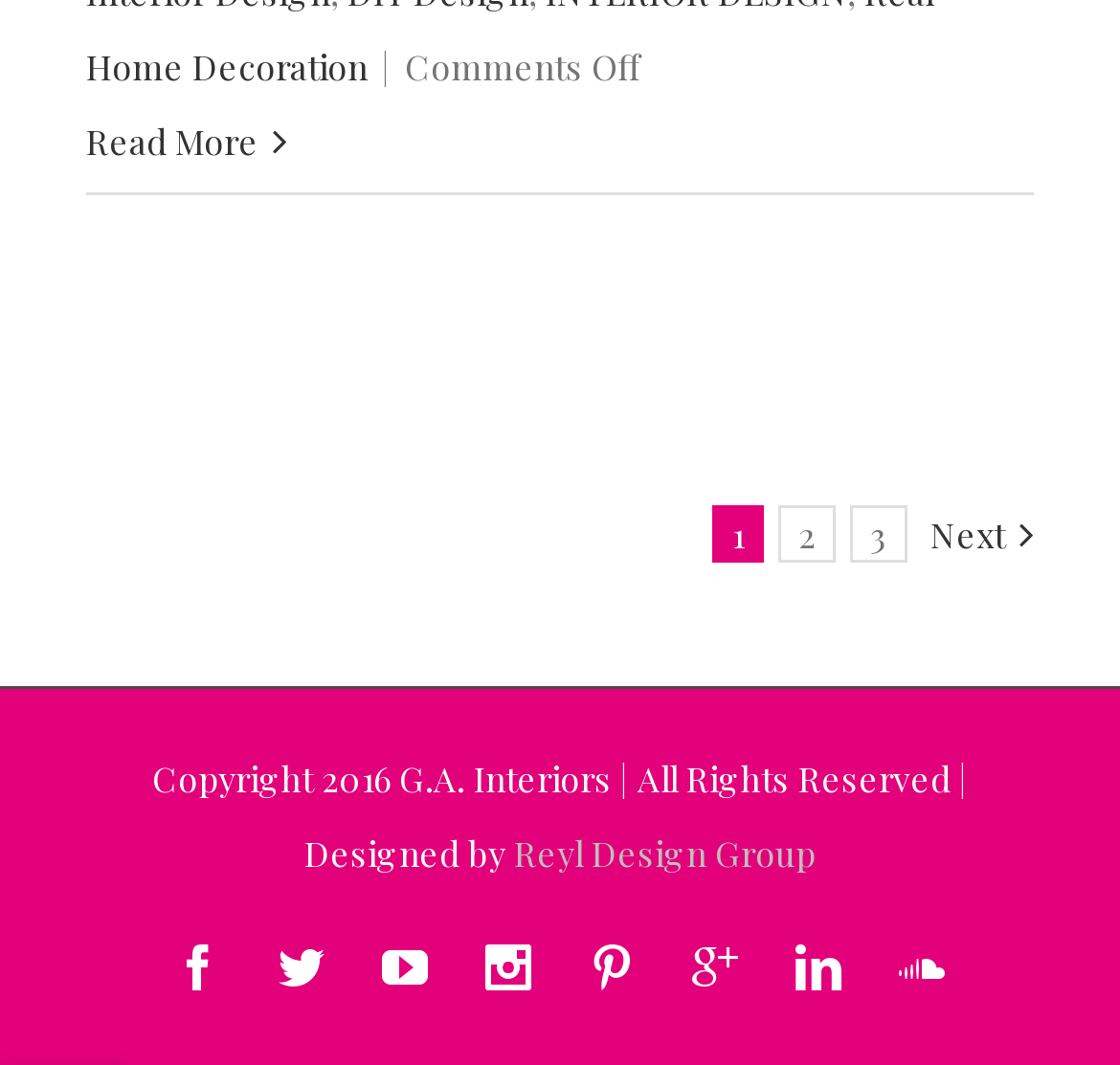Please determine the bounding box coordinates of the section I need to click to accomplish this instruction: "Go to the next page".

[0.831, 0.48, 0.897, 0.523]